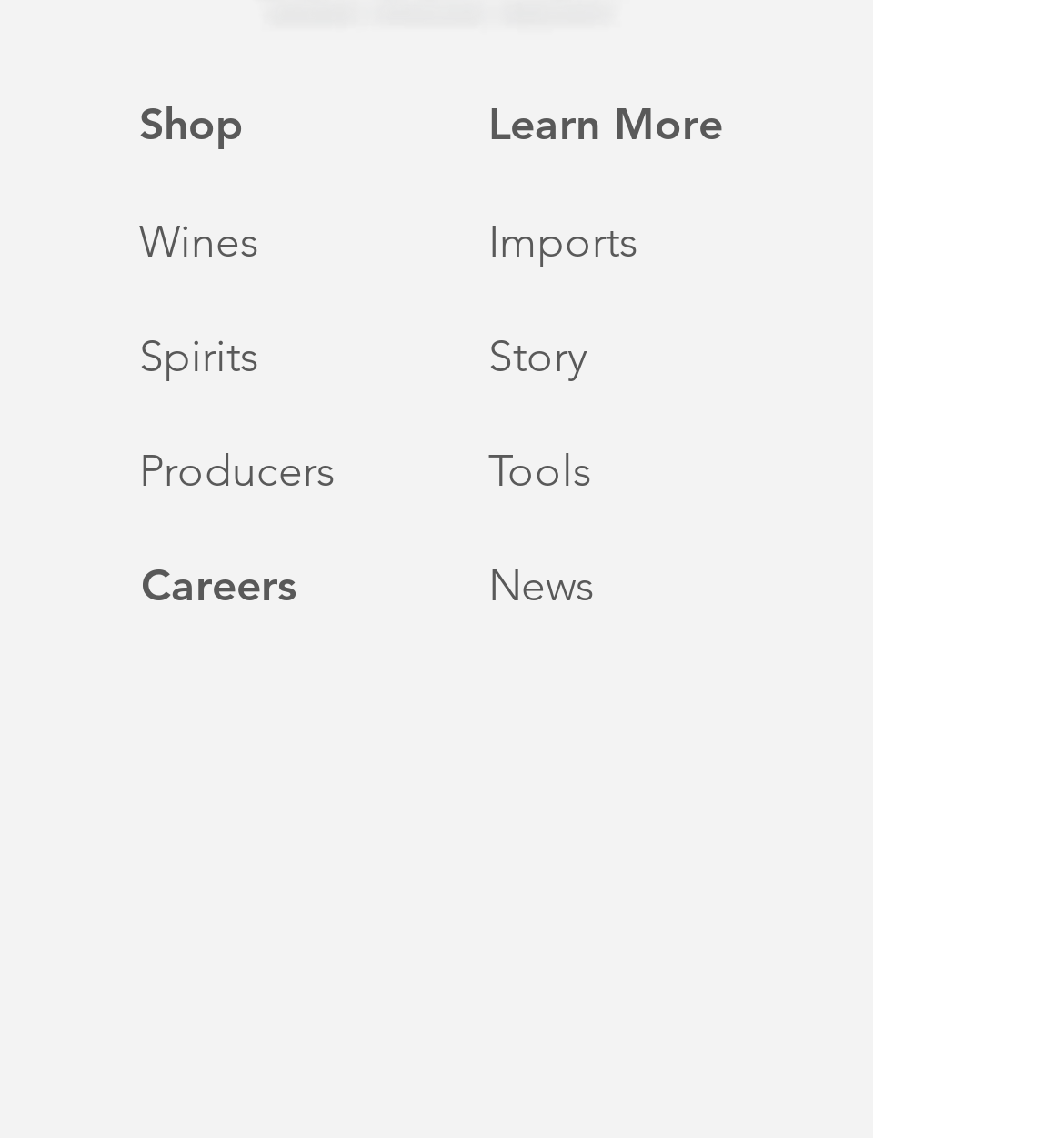What type of products are sold on this website?
Using the image as a reference, give a one-word or short phrase answer.

Wines and spirits